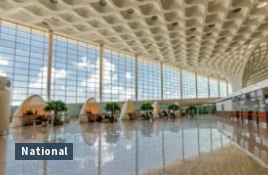Answer the question using only one word or a concise phrase: What is unique about the airport terminal's architectural design?

textured ceiling and sleek lines